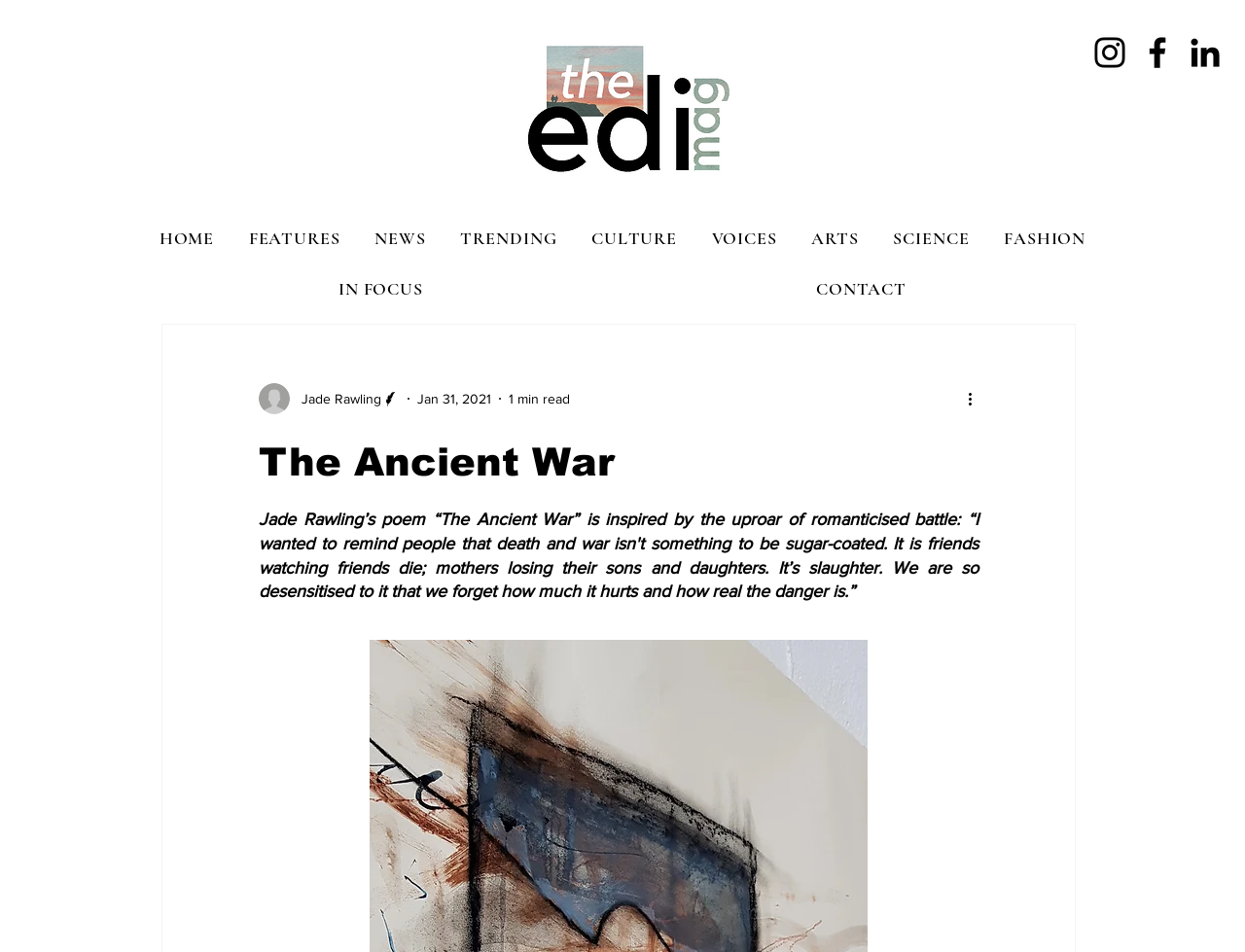Please locate the bounding box coordinates of the element that needs to be clicked to achieve the following instruction: "Open the writer's Instagram profile". The coordinates should be four float numbers between 0 and 1, i.e., [left, top, right, bottom].

[0.875, 0.034, 0.908, 0.077]